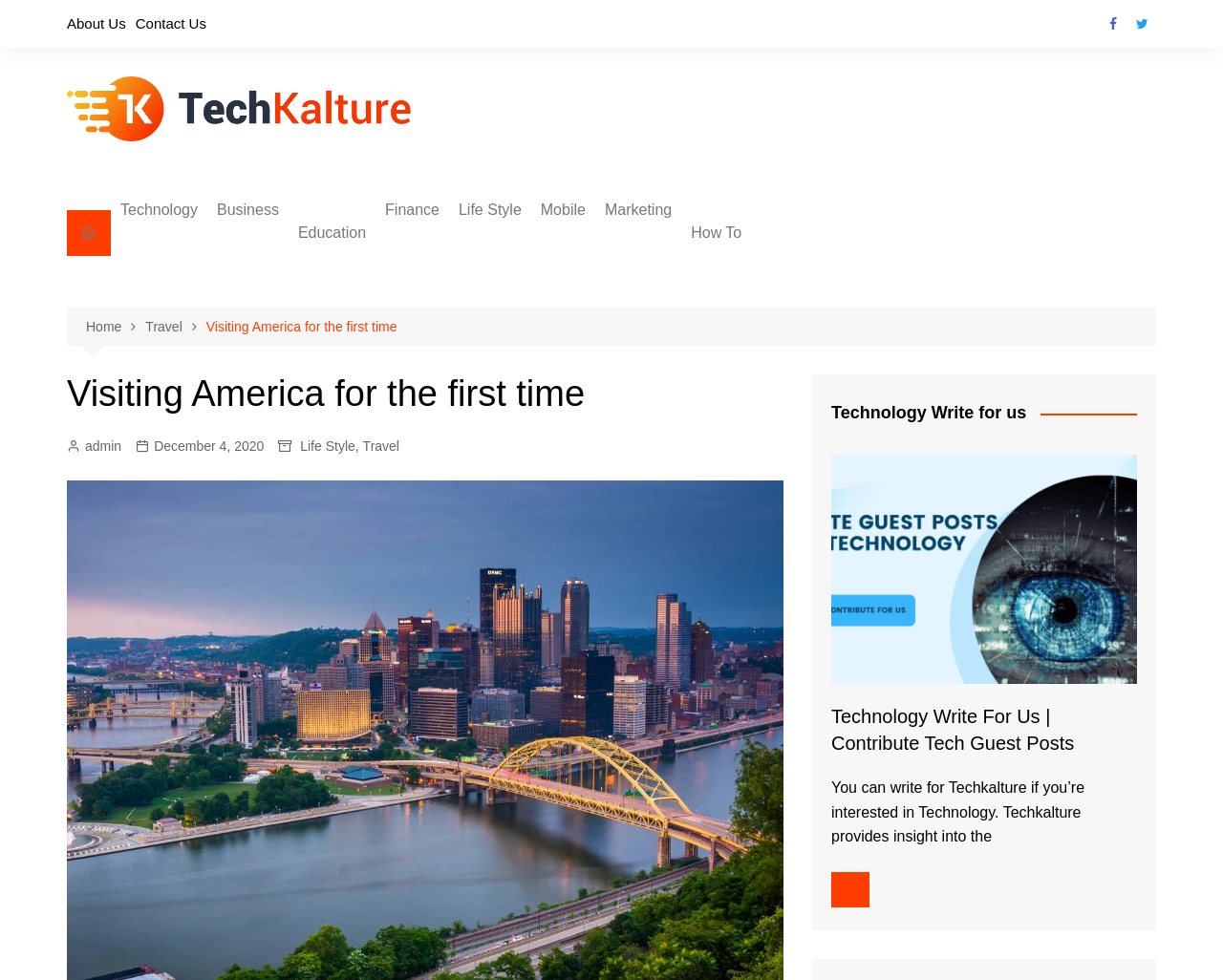What is the topic of the current article?
Based on the screenshot, answer the question with a single word or phrase.

Visiting America for the first time